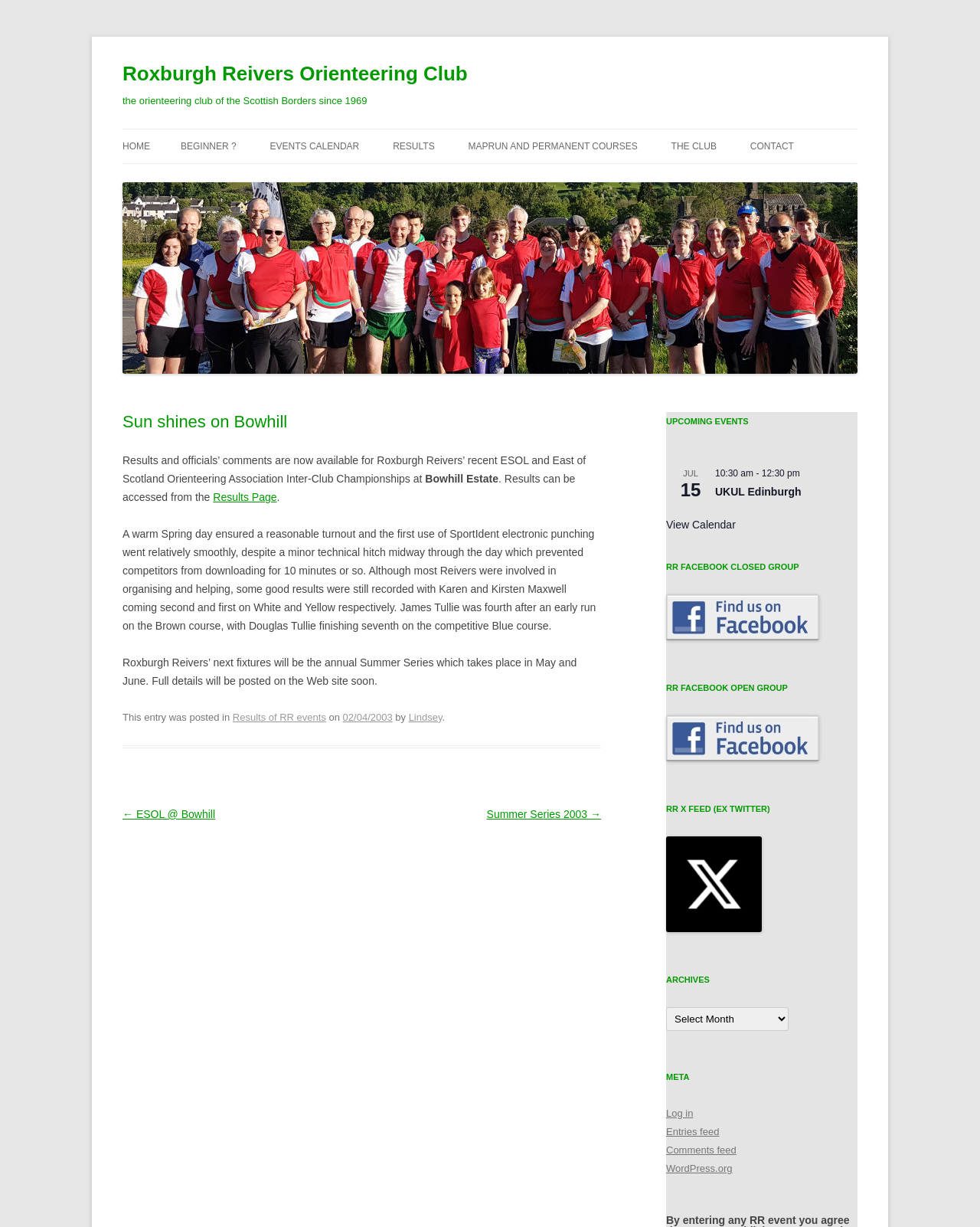What is the name of the author of the post?
Answer the question with a single word or phrase derived from the image.

Lindsey